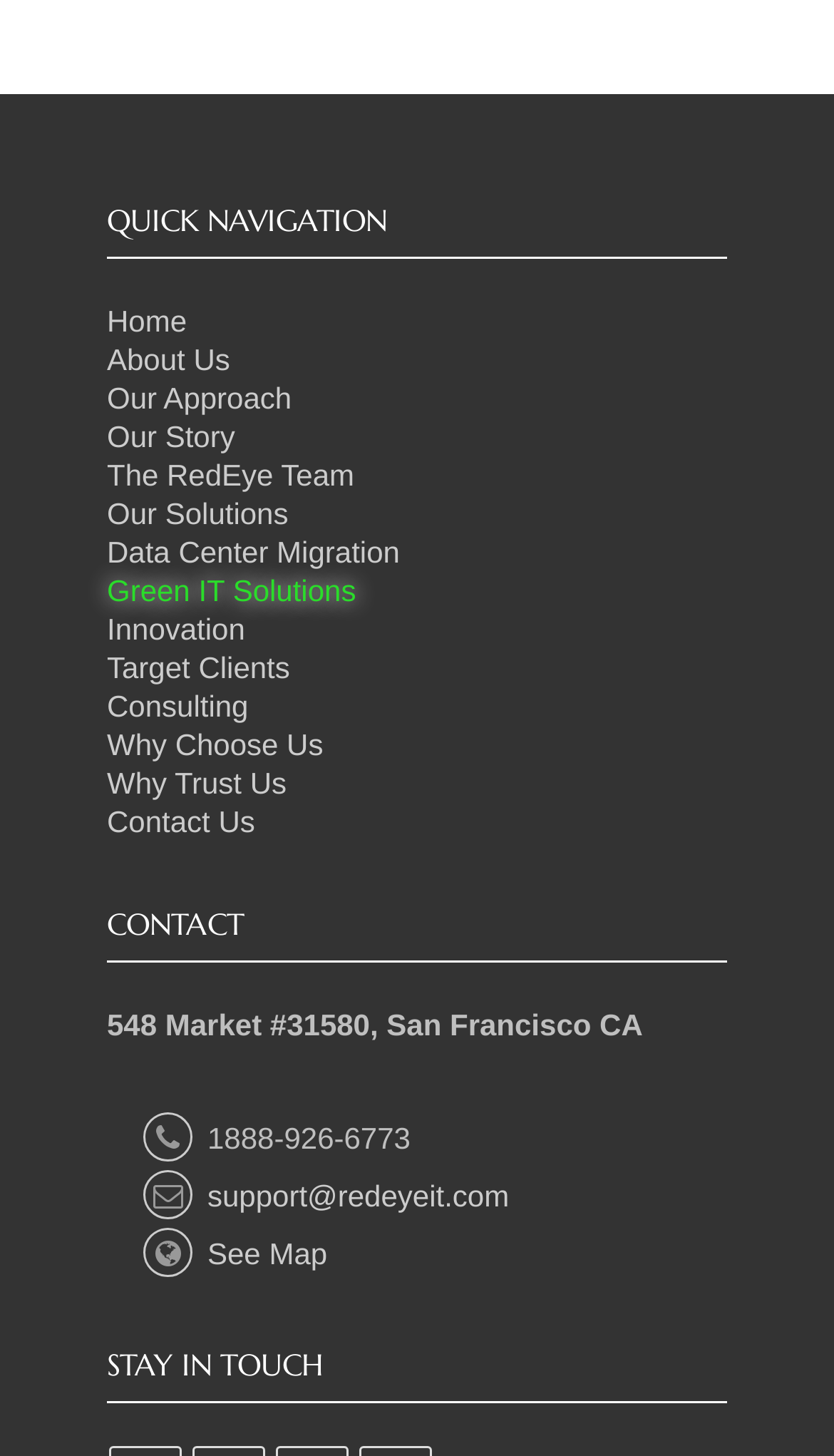Please find and report the bounding box coordinates of the element to click in order to perform the following action: "learn about our approach". The coordinates should be expressed as four float numbers between 0 and 1, in the format [left, top, right, bottom].

[0.128, 0.262, 0.35, 0.285]